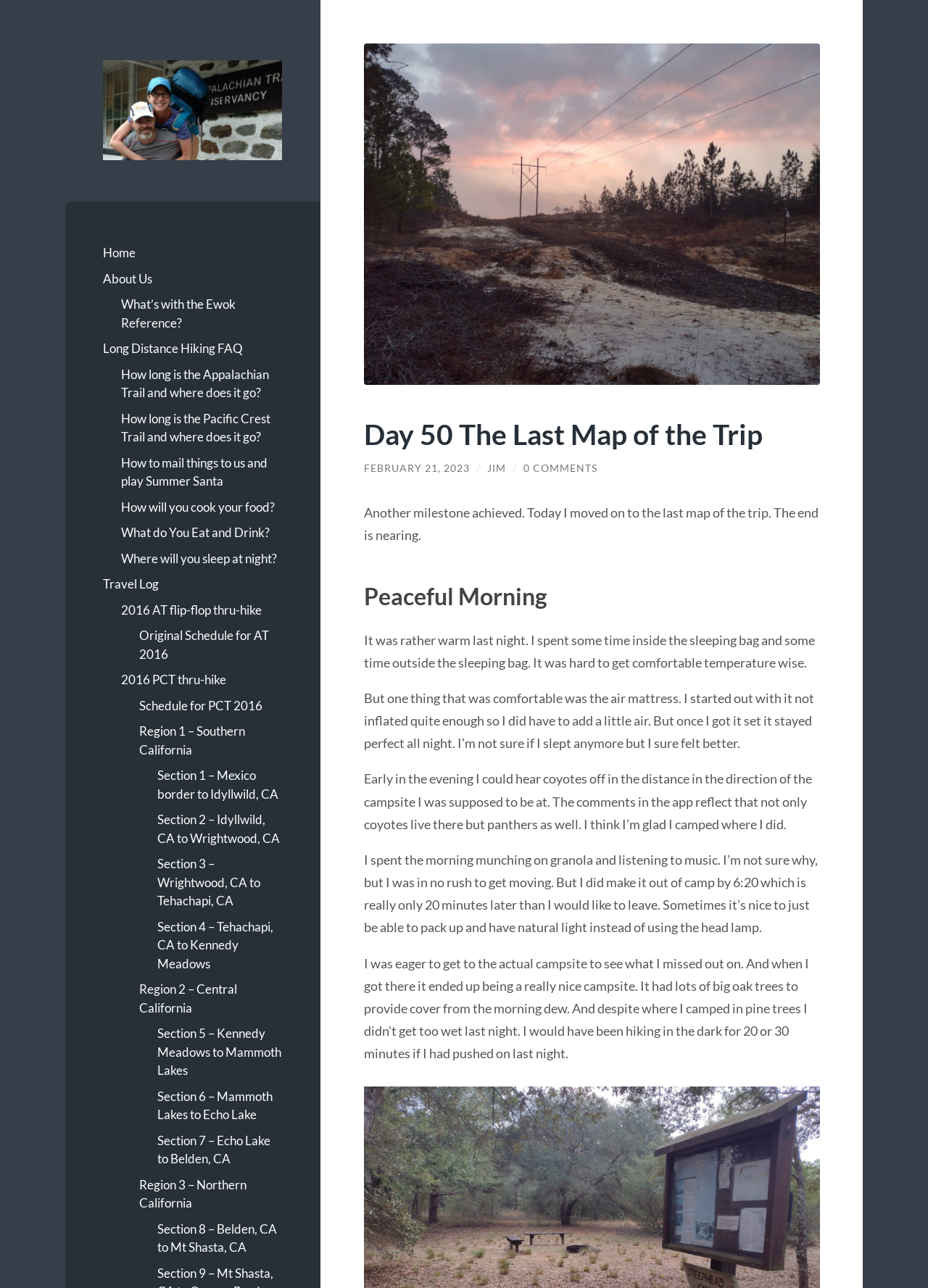What is the purpose of the air mattress?
Based on the image content, provide your answer in one word or a short phrase.

To sleep comfortably